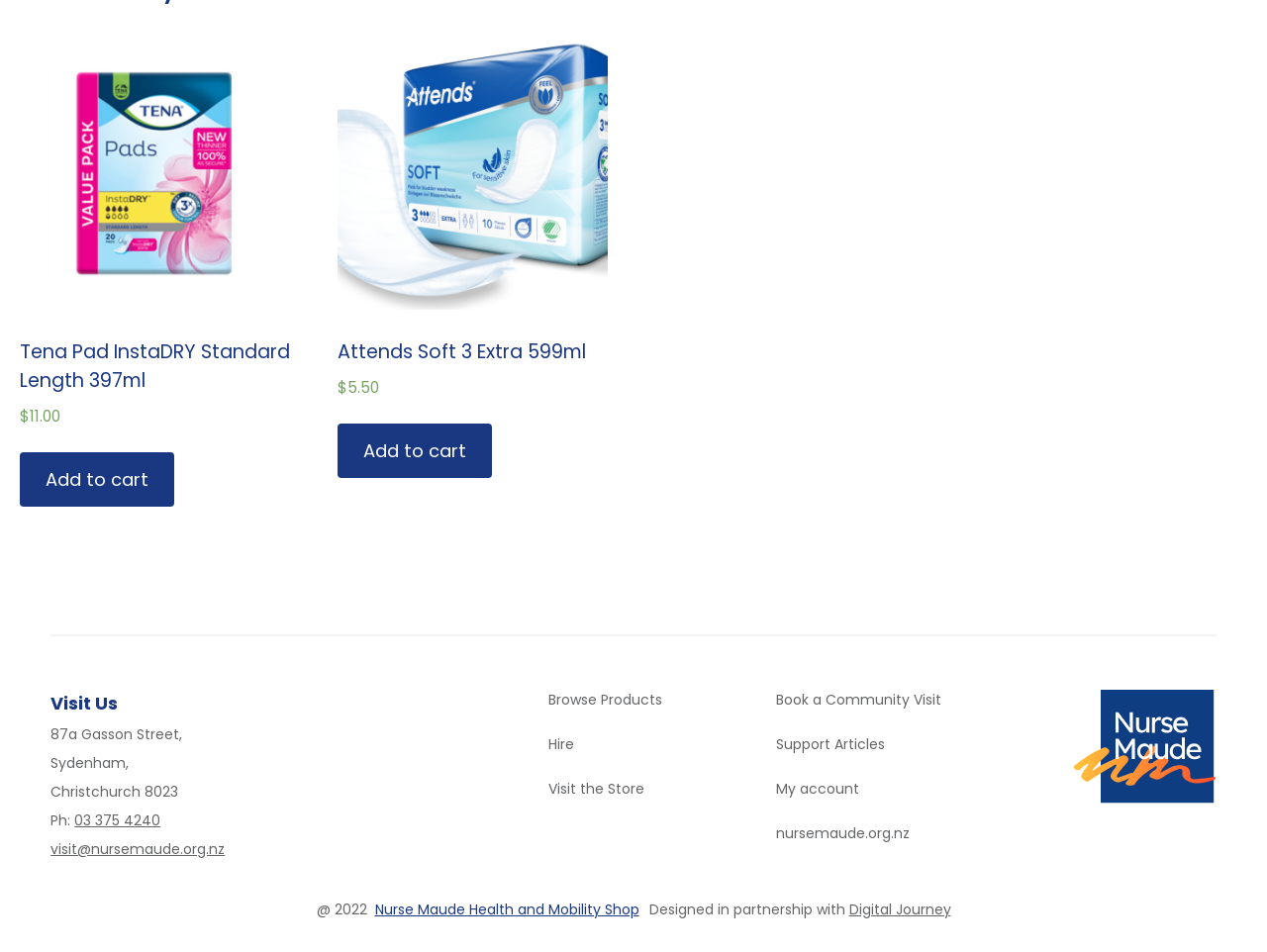Please give the bounding box coordinates of the area that should be clicked to fulfill the following instruction: "Add Attends Soft 3 Extra 599ml to cart". The coordinates should be in the format of four float numbers from 0 to 1, i.e., [left, top, right, bottom].

[0.266, 0.445, 0.388, 0.503]